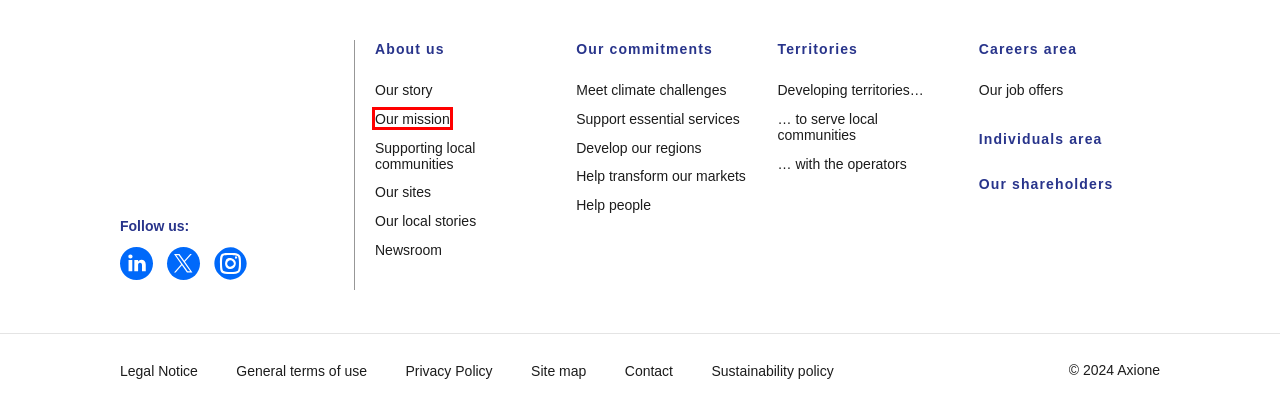Examine the screenshot of a webpage featuring a red bounding box and identify the best matching webpage description for the new page that results from clicking the element within the box. Here are the options:
A. Our shareholders - Axione
B. Meet climate challenges - Axione
C. Develop our regions  - Axione
D. Contact - Axione
E. Supporting local communities - Axione
F. Developing territories with the operators - Axione
G. Our story - Axione
H. Our mission - Axione

H